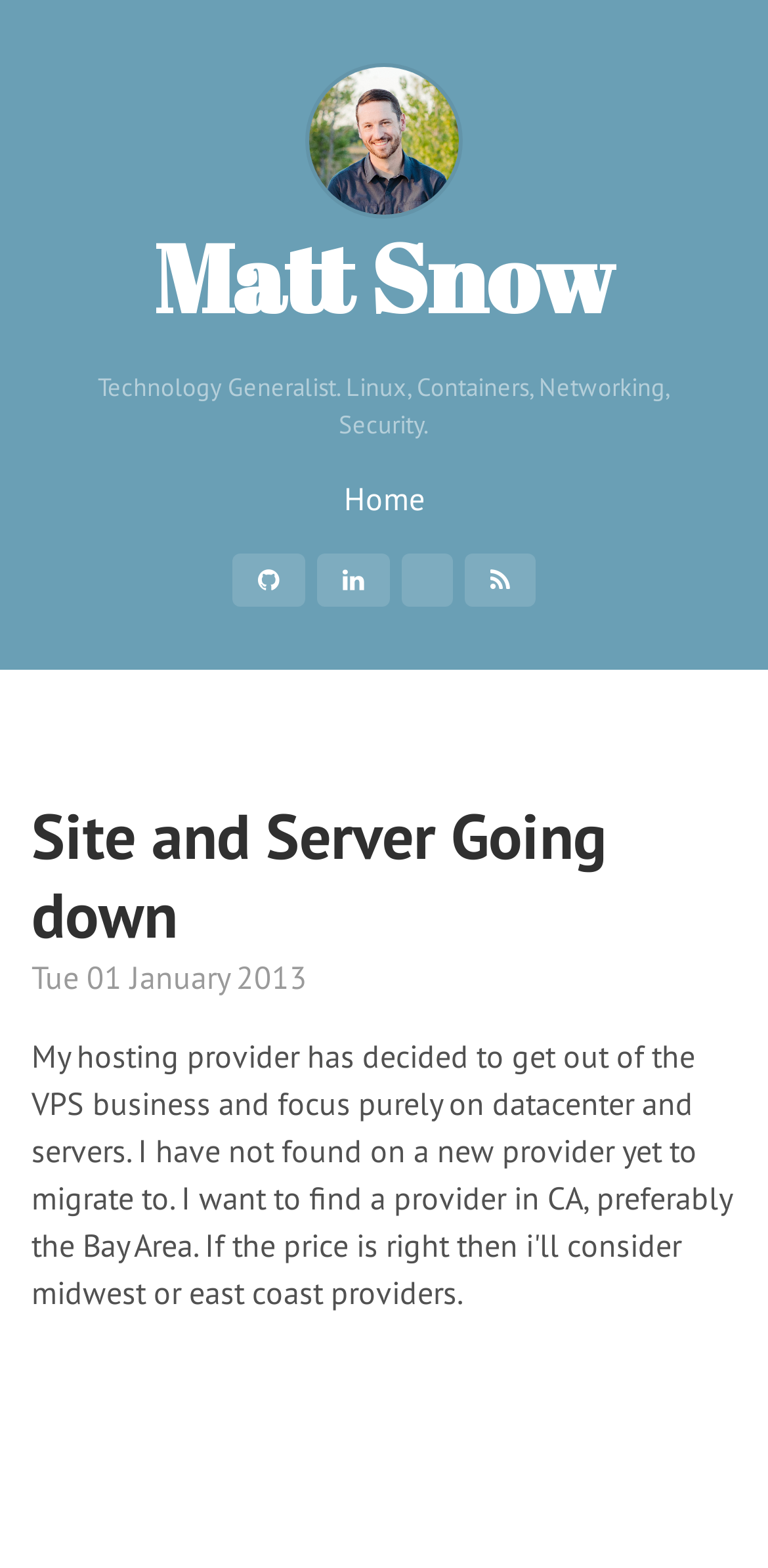Using the format (top-left x, top-left y, bottom-right x, bottom-right y), provide the bounding box coordinates for the described UI element. All values should be floating point numbers between 0 and 1: Matt Snow

[0.082, 0.04, 0.918, 0.217]